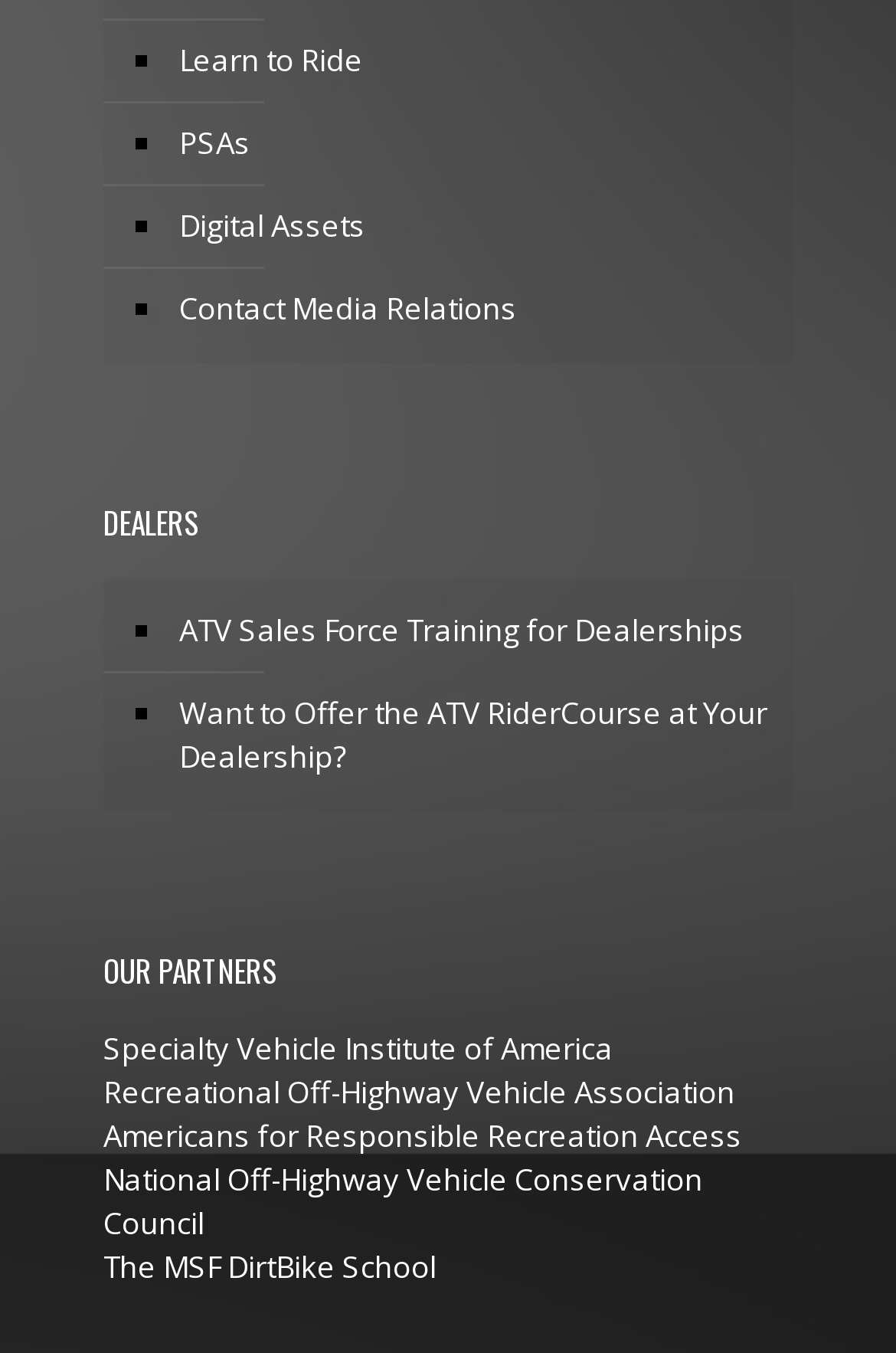Identify the bounding box for the described UI element: "PSAs".

[0.192, 0.076, 0.859, 0.137]